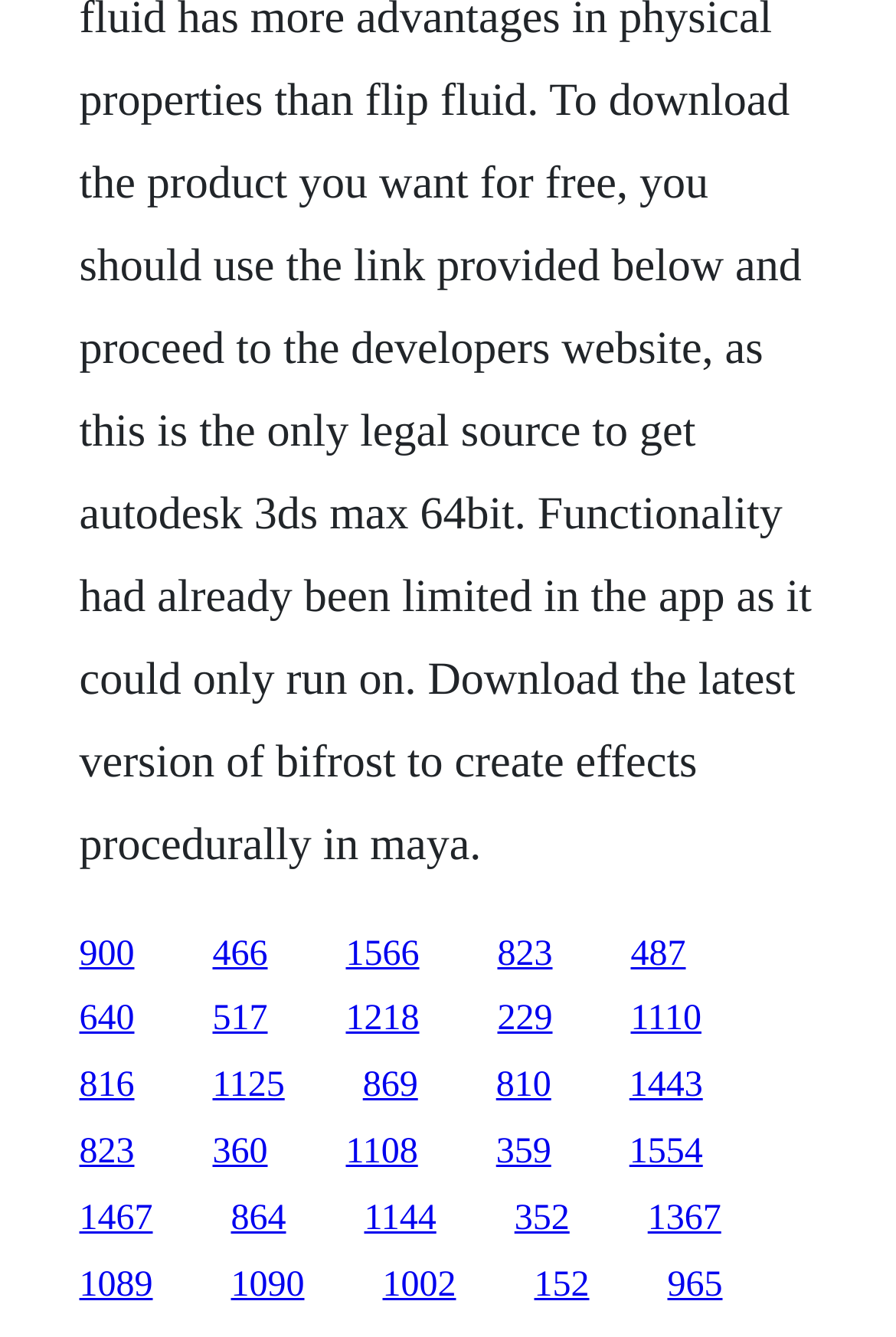Locate the bounding box coordinates of the region to be clicked to comply with the following instruction: "Check the article about Boundary Data in Business Enterprises". The coordinates must be four float numbers between 0 and 1, in the form [left, top, right, bottom].

None